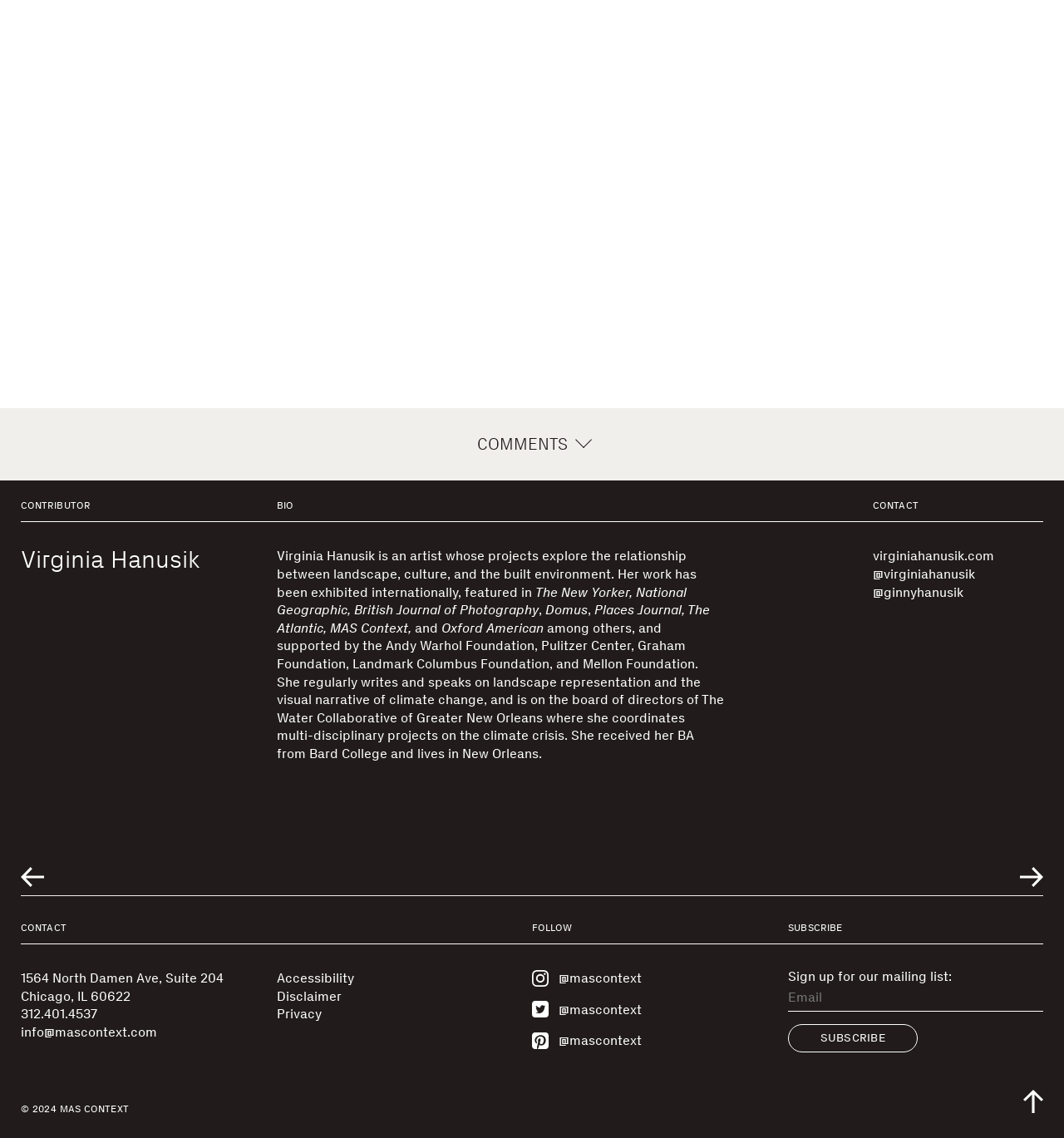With reference to the image, please provide a detailed answer to the following question: What is the name of the artist?

The name of the artist is mentioned in the text 'Virginia Hanusik is an artist whose projects explore the relationship between landscape, culture, and the built environment.'